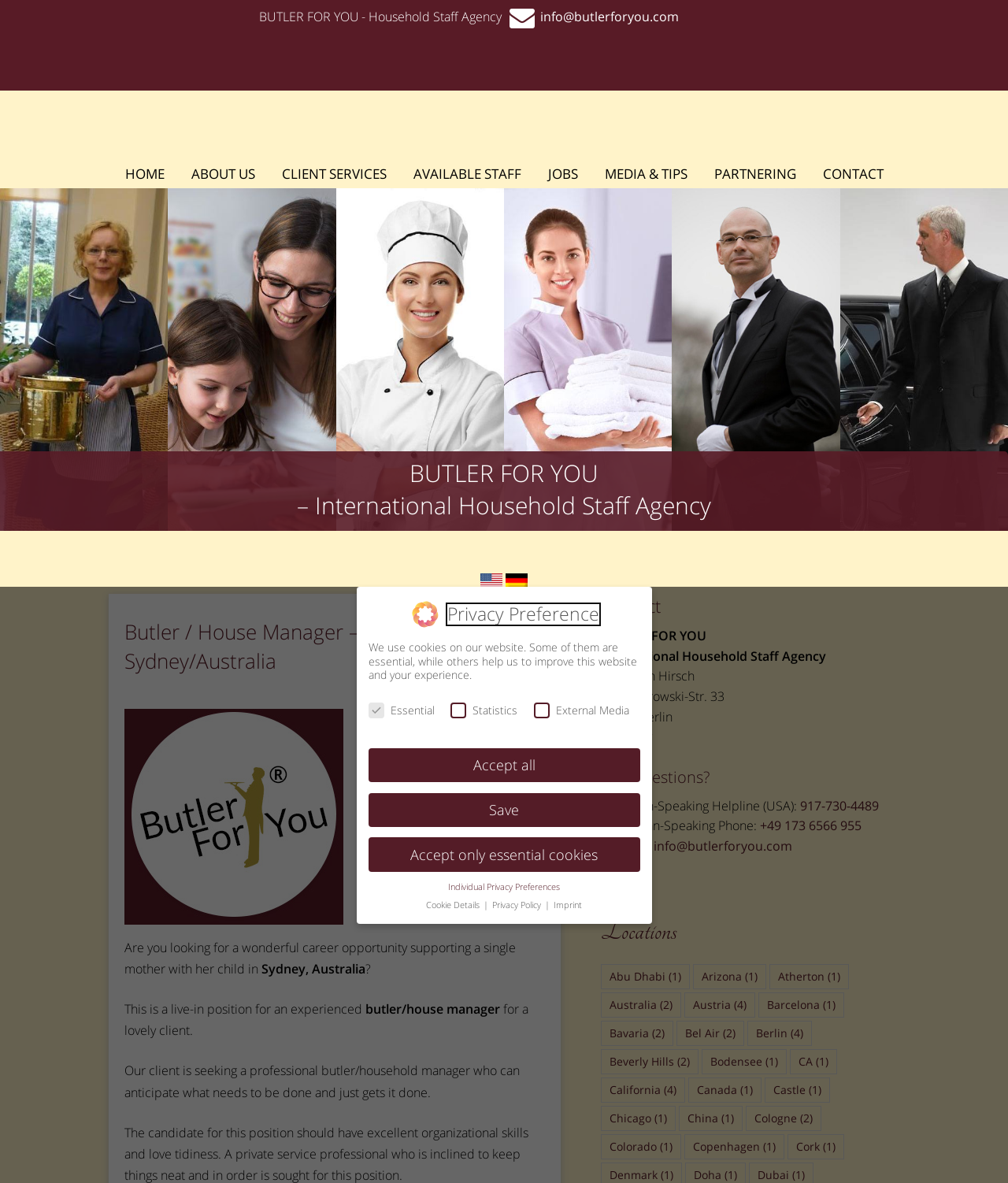Determine the bounding box for the described UI element: "Show Information Hide Information".

[0.371, 0.7, 0.629, 0.71]